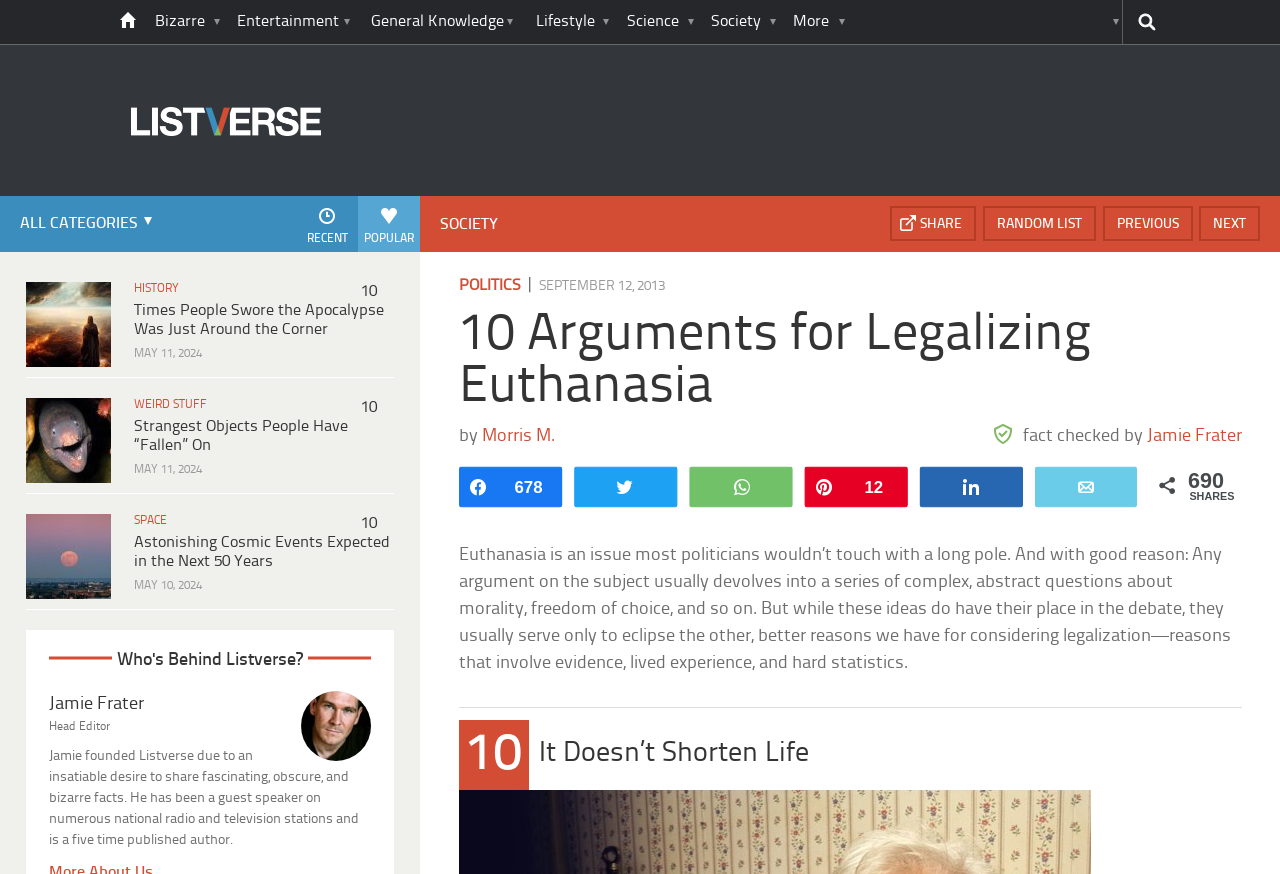Find the bounding box coordinates for the area that should be clicked to accomplish the instruction: "share on WhatsApp".

[0.524, 0.535, 0.579, 0.576]